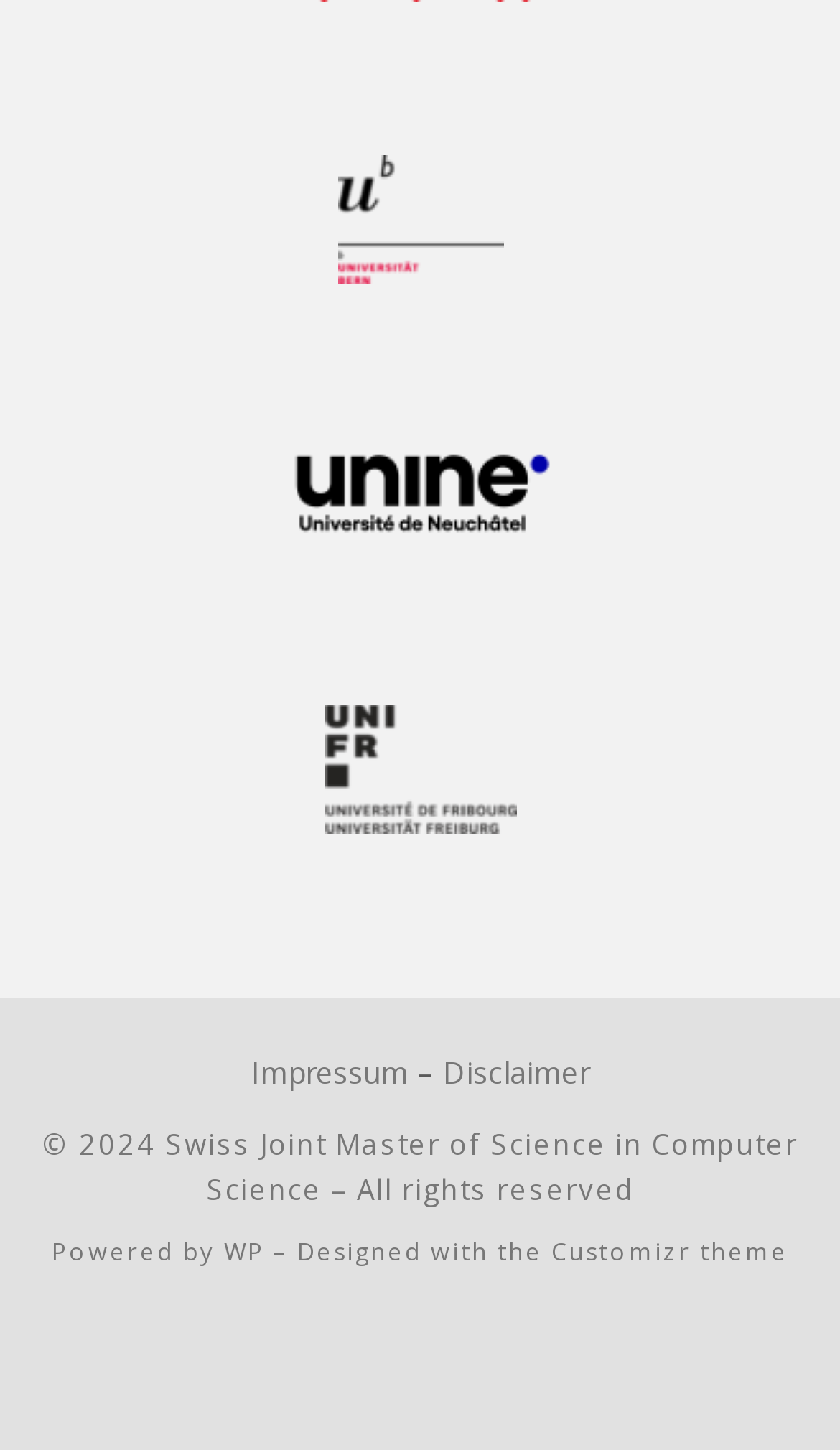What is the first link on the webpage?
Based on the image, answer the question with a single word or brief phrase.

No text